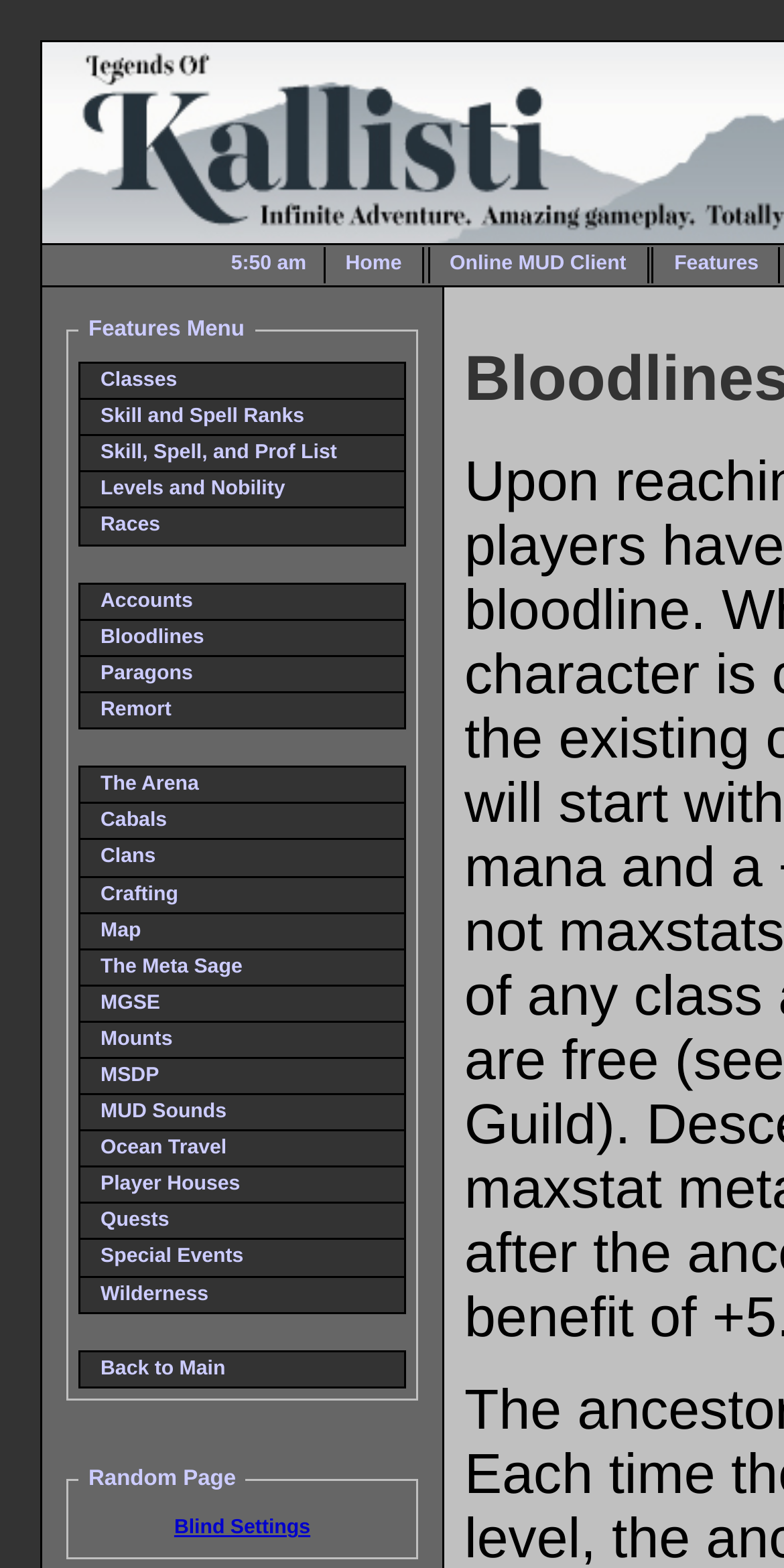What is the current time?
Answer the question in a detailed and comprehensive manner.

The current time is displayed at the top of the webpage, which is 5:50 am.